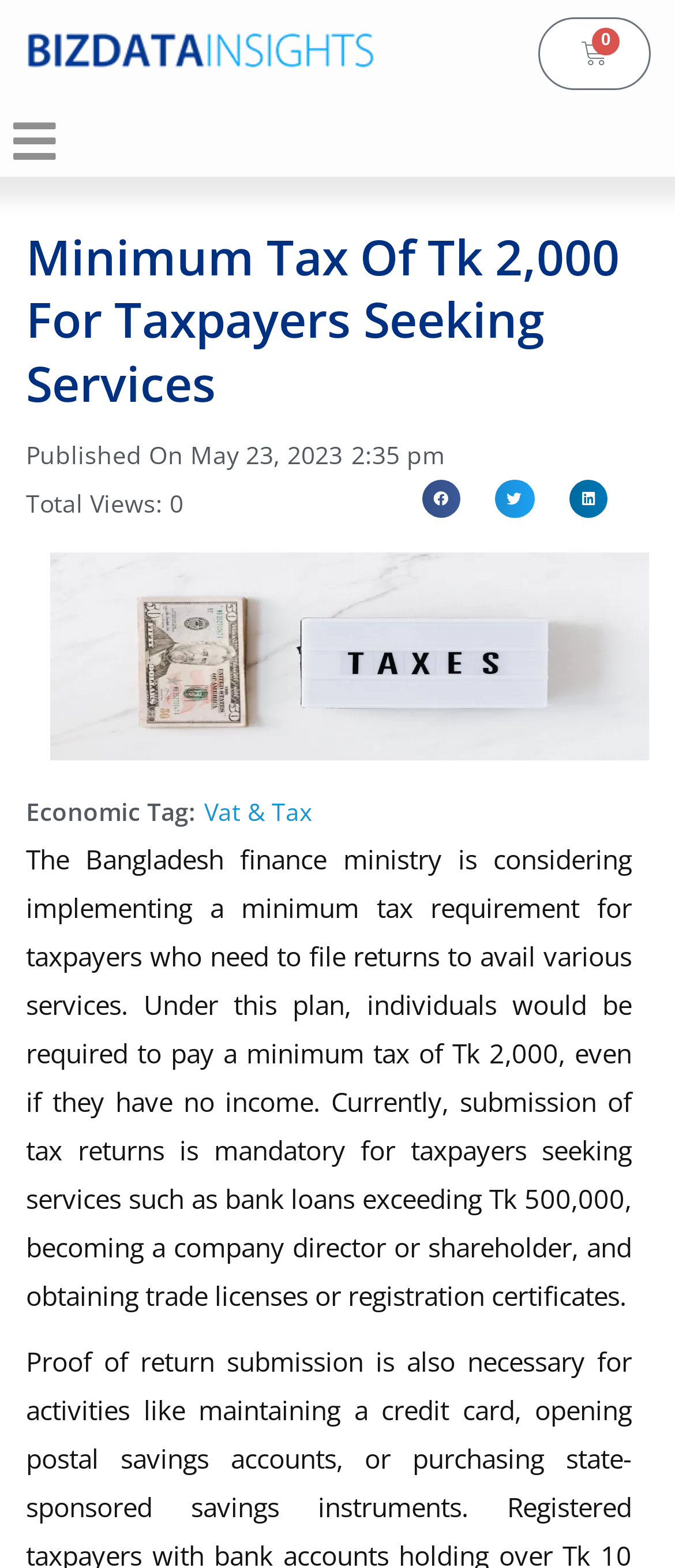What is the economic tag of the article?
Can you give a detailed and elaborate answer to the question?

The economic tag is mentioned below the figure, which is 'Vat & Tax'.